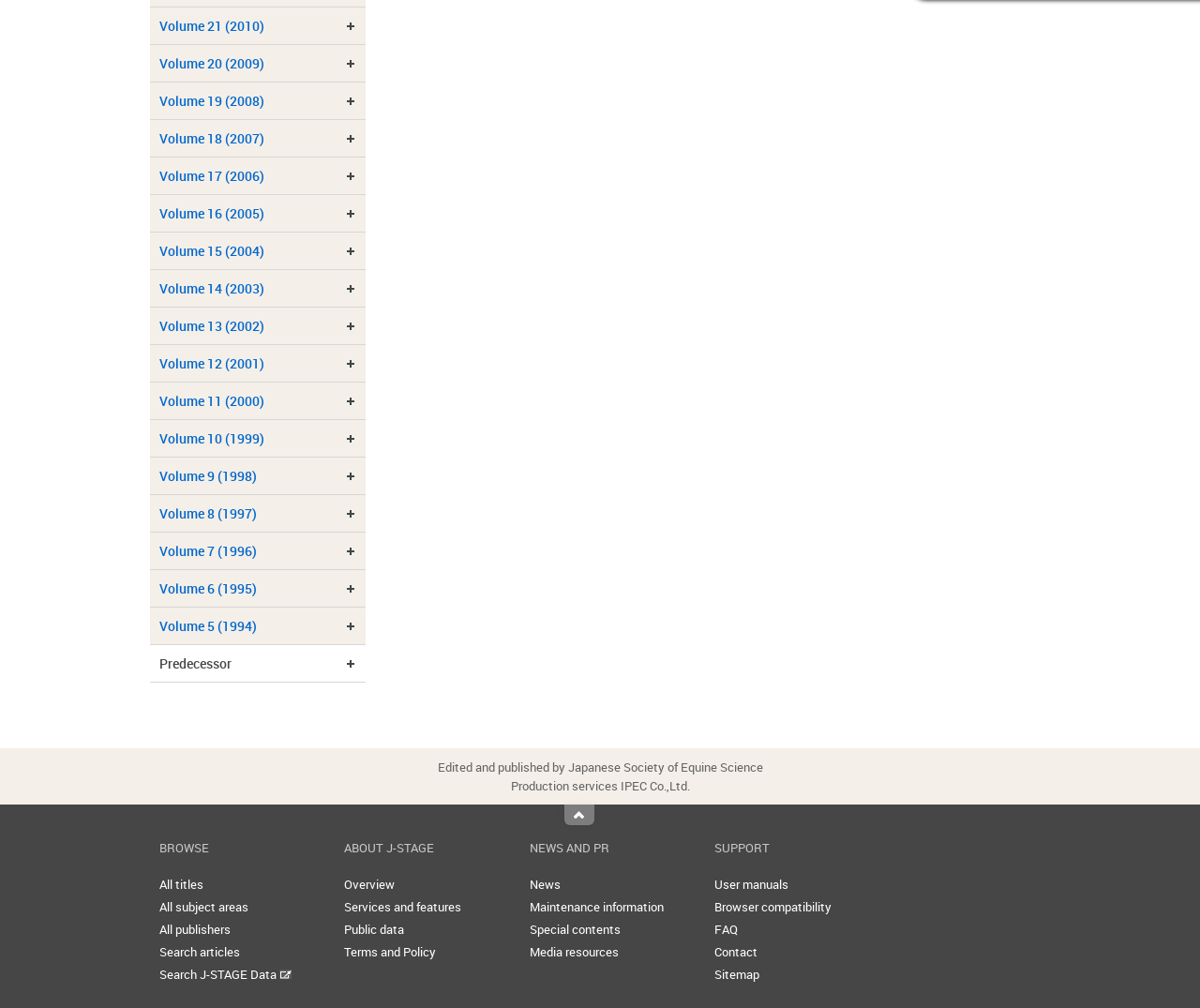Determine the bounding box coordinates for the clickable element required to fulfill the instruction: "Click the Get Social link". Provide the coordinates as four float numbers between 0 and 1, i.e., [left, top, right, bottom].

None